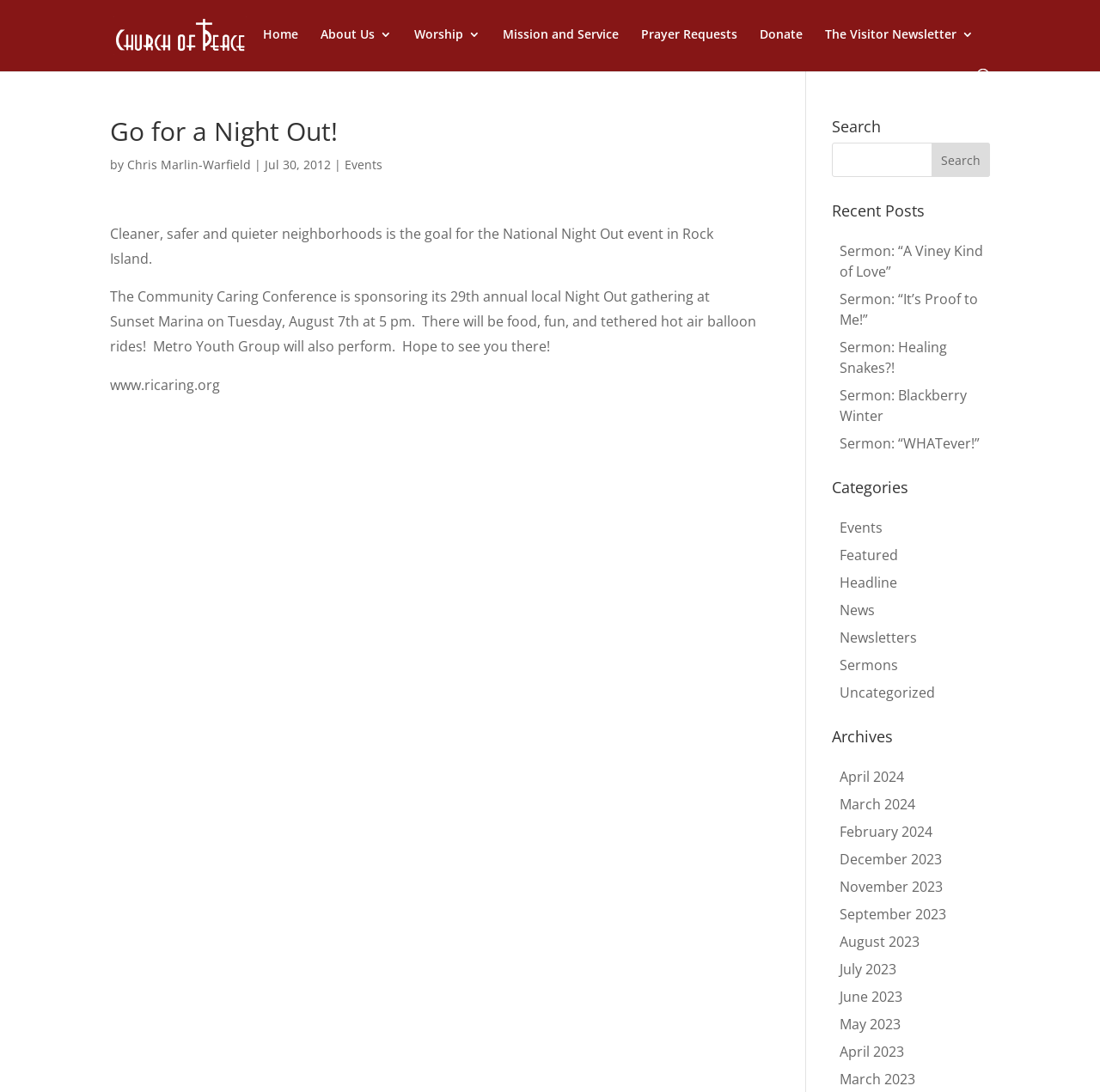What is the goal of the National Night Out event?
Using the image, provide a detailed and thorough answer to the question.

The question can be answered by reading the article content, specifically the second paragraph, which states 'Cleaner, safer and quieter neighborhoods is the goal for the National Night Out event in Rock Island.'